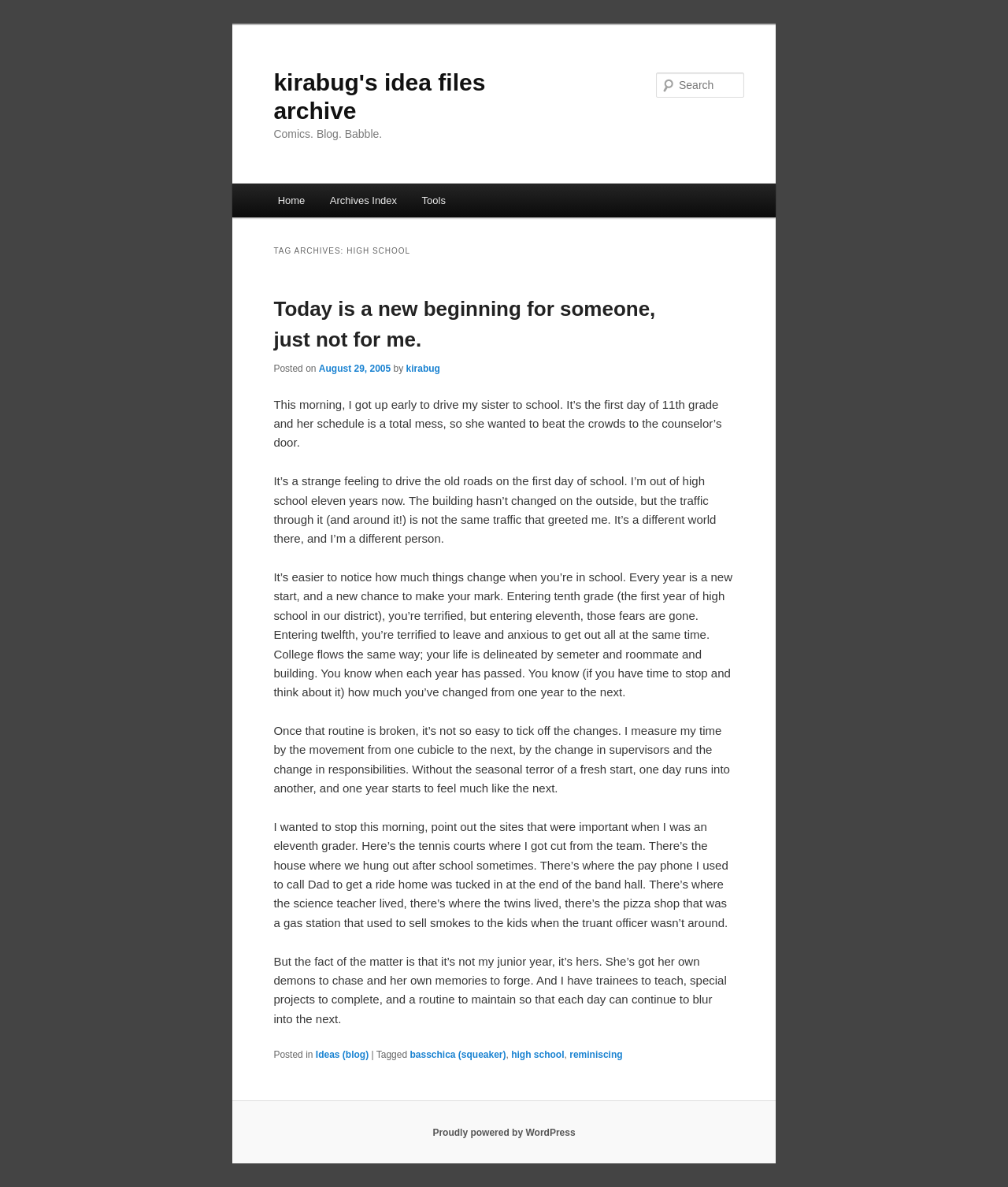Please reply with a single word or brief phrase to the question: 
What is the category of the first blog post?

Ideas (blog)